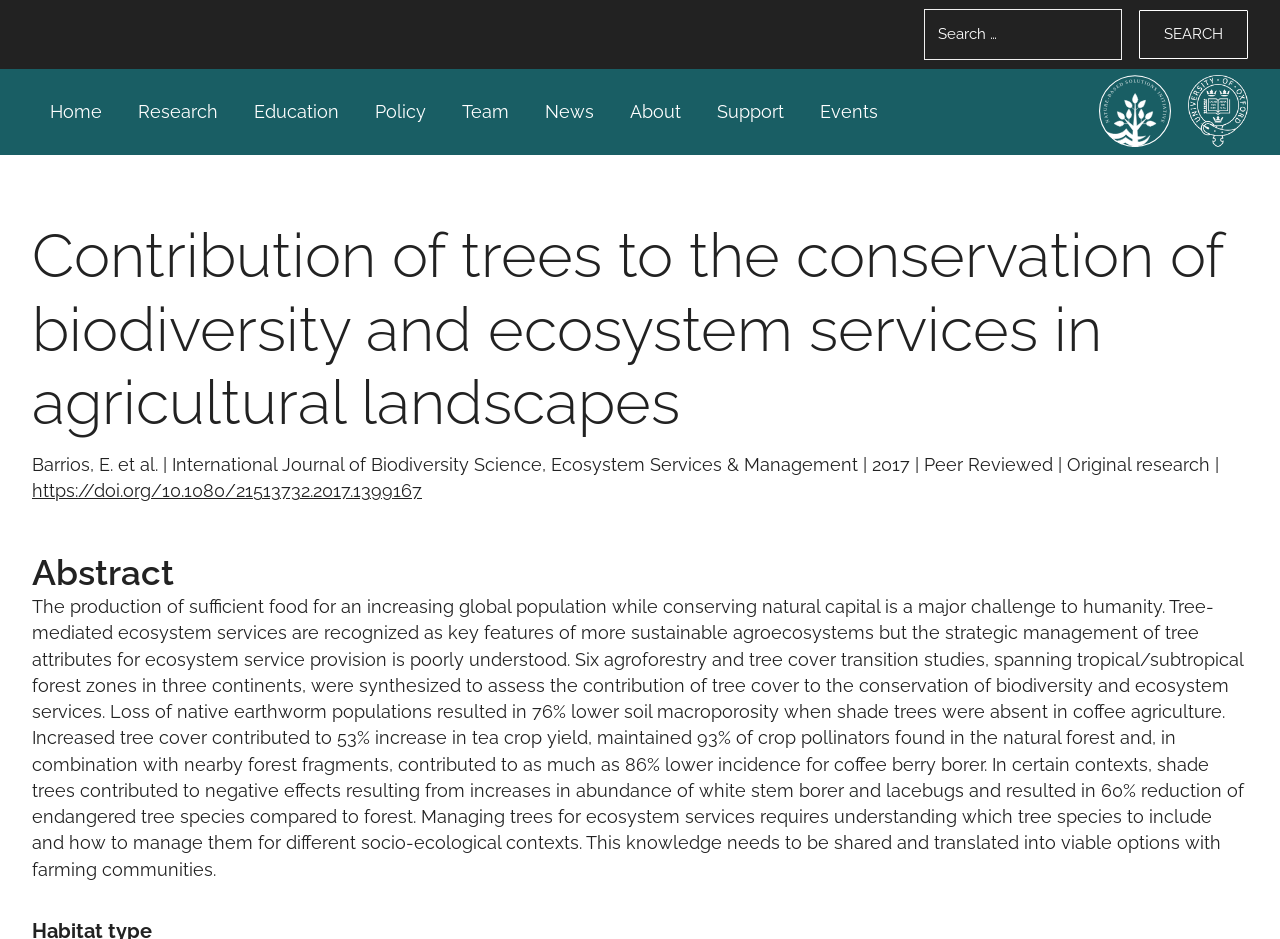Please locate and generate the primary heading on this webpage.

Contribution of trees to the conservation of biodiversity and ecosystem services in agricultural landscapes